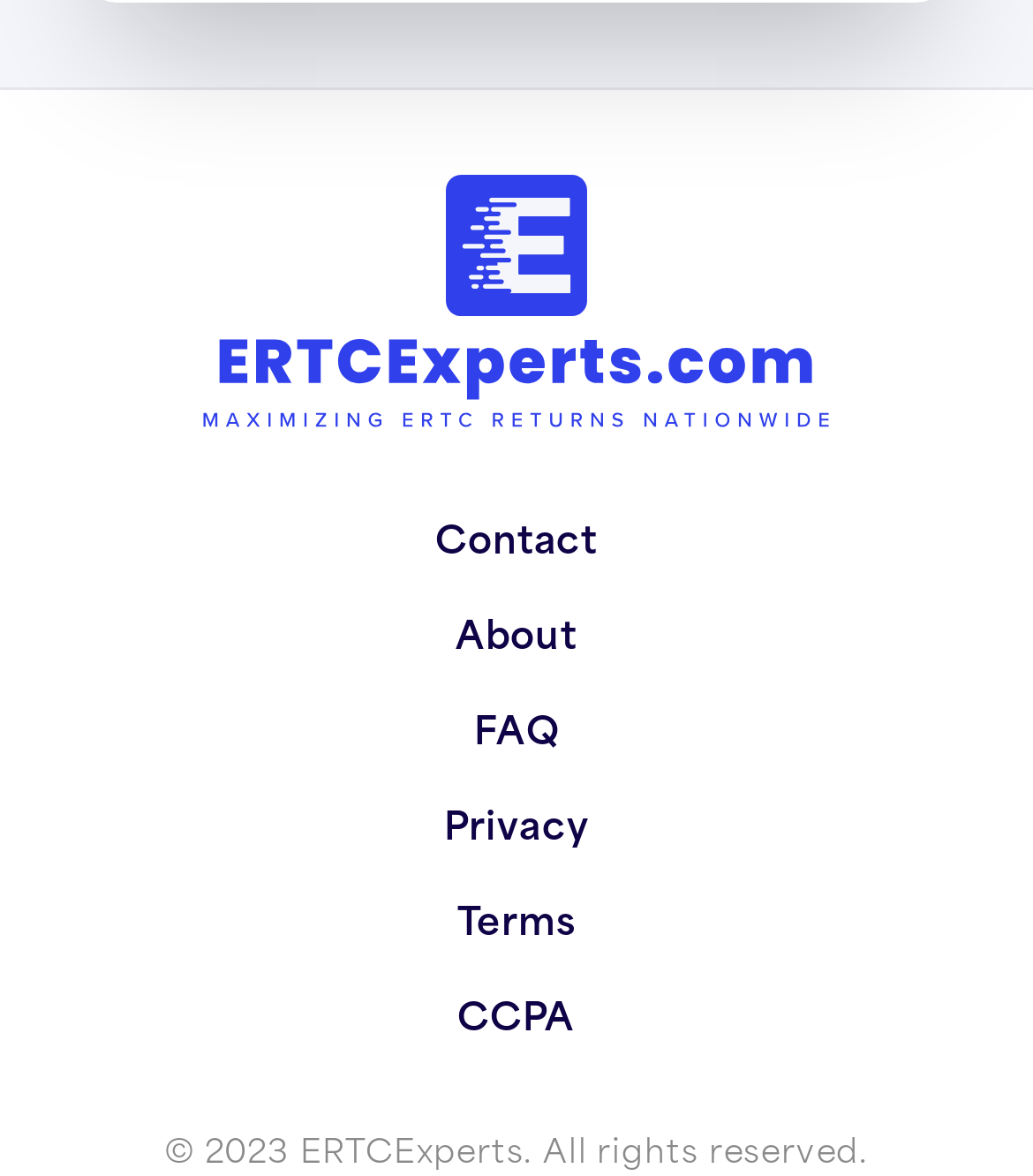Please find the bounding box for the UI element described by: "Contact".

[0.421, 0.442, 0.579, 0.487]